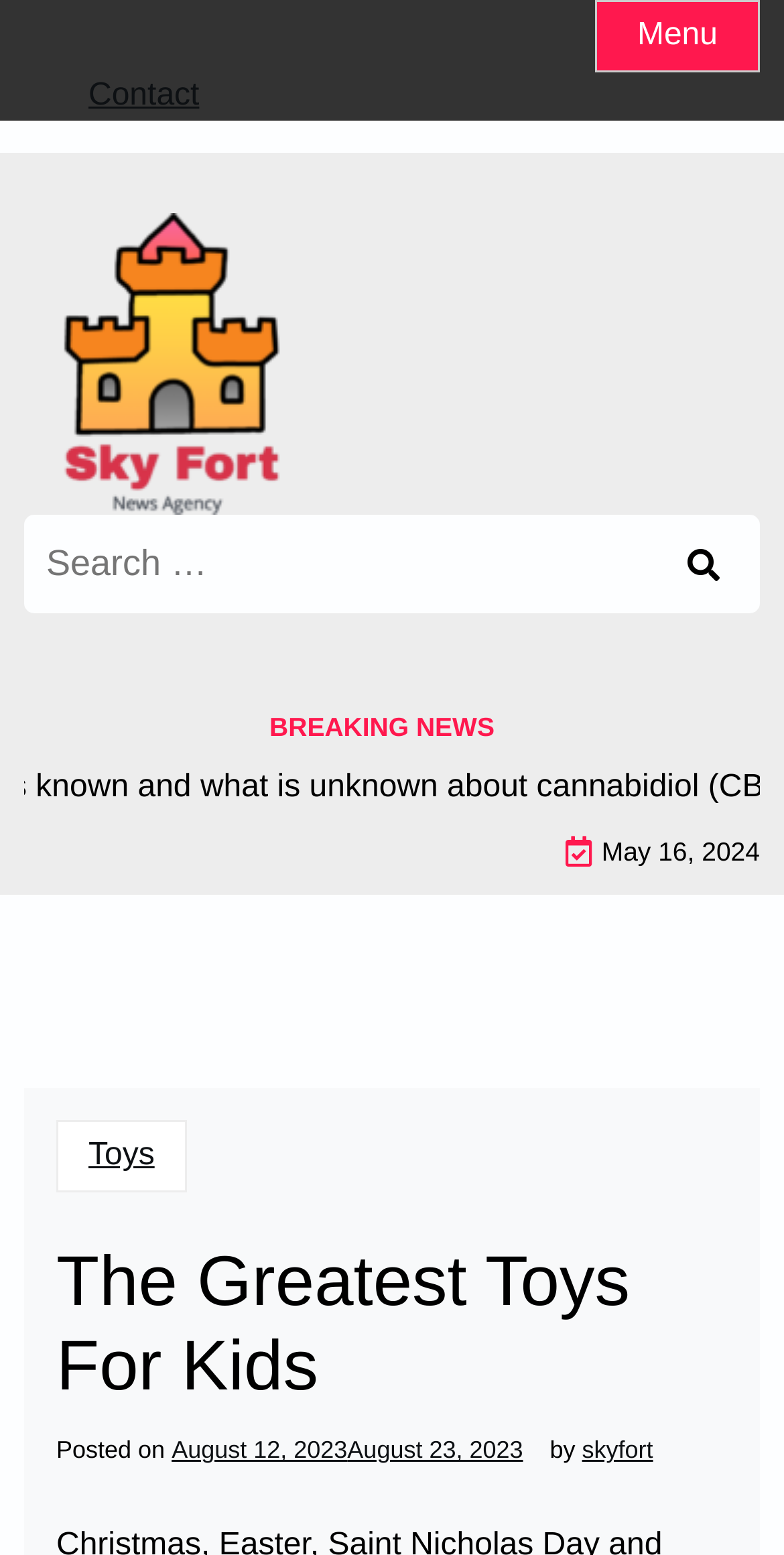Please identify the bounding box coordinates of the area that needs to be clicked to follow this instruction: "Go to the contact page".

[0.113, 0.047, 0.254, 0.078]